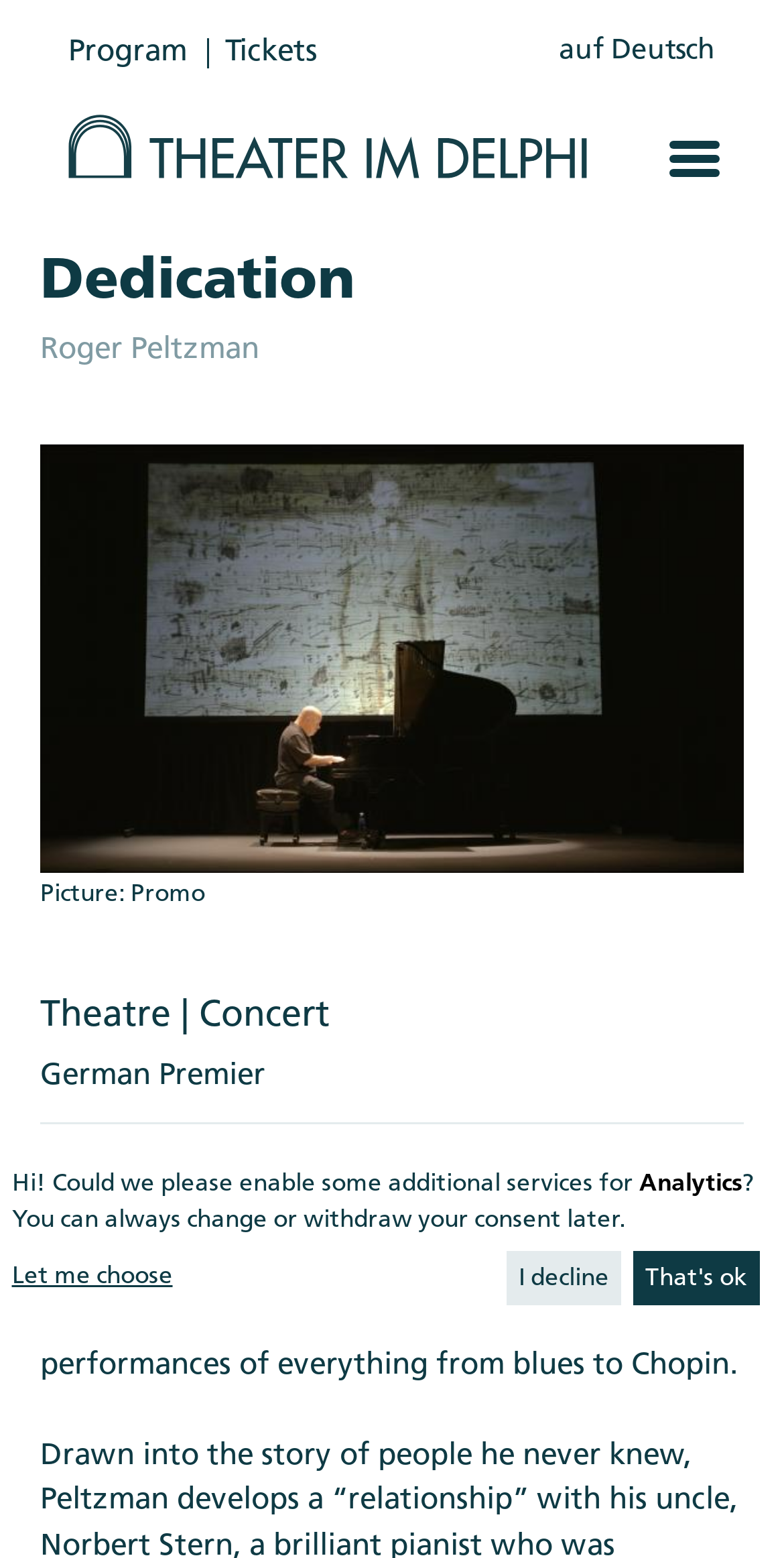What is the type of show?
Relying on the image, give a concise answer in one word or a brief phrase.

One-person show